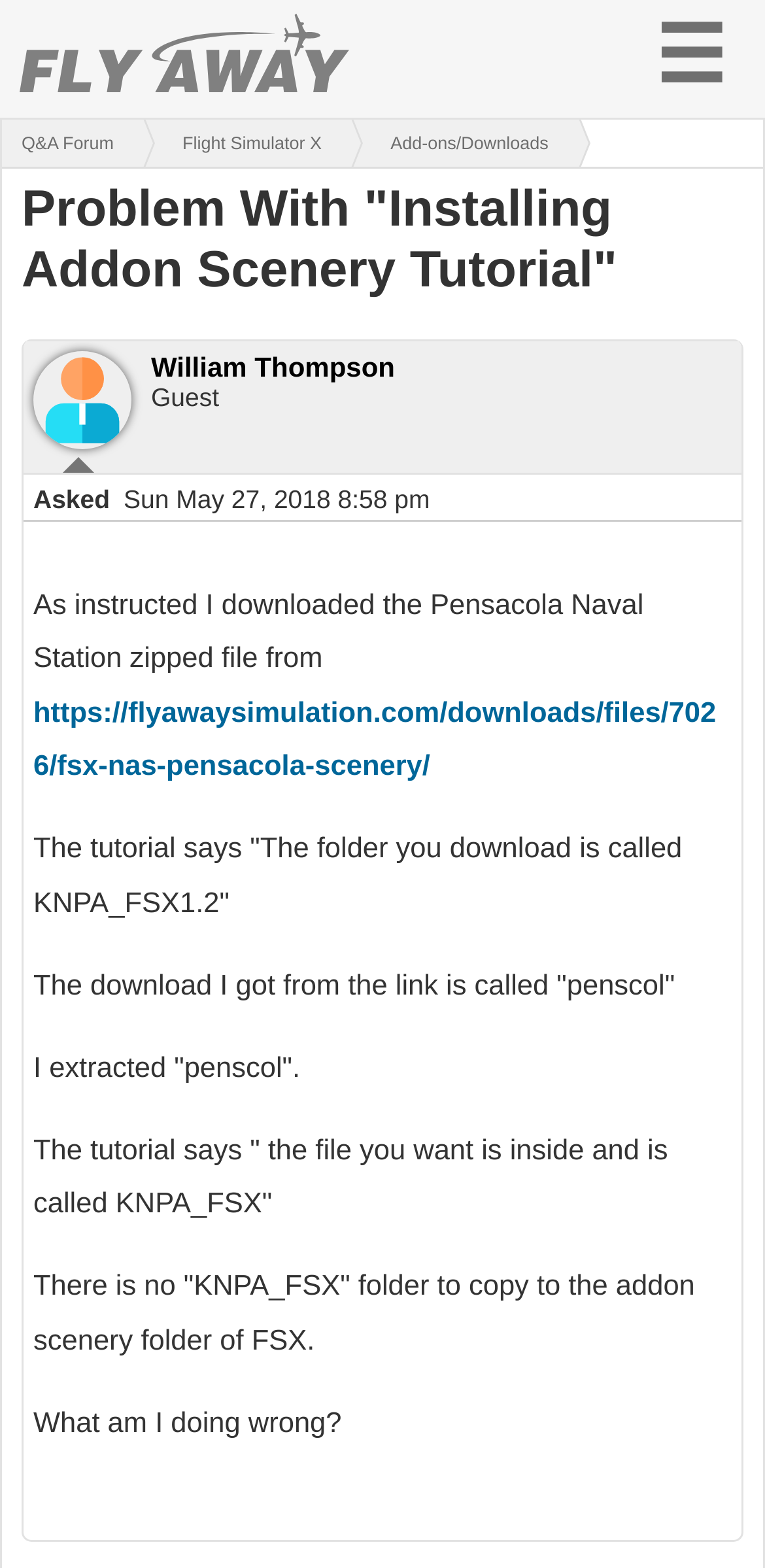Identify the bounding box of the UI component described as: "Add-ons/Downloads".

[0.421, 0.076, 0.717, 0.106]